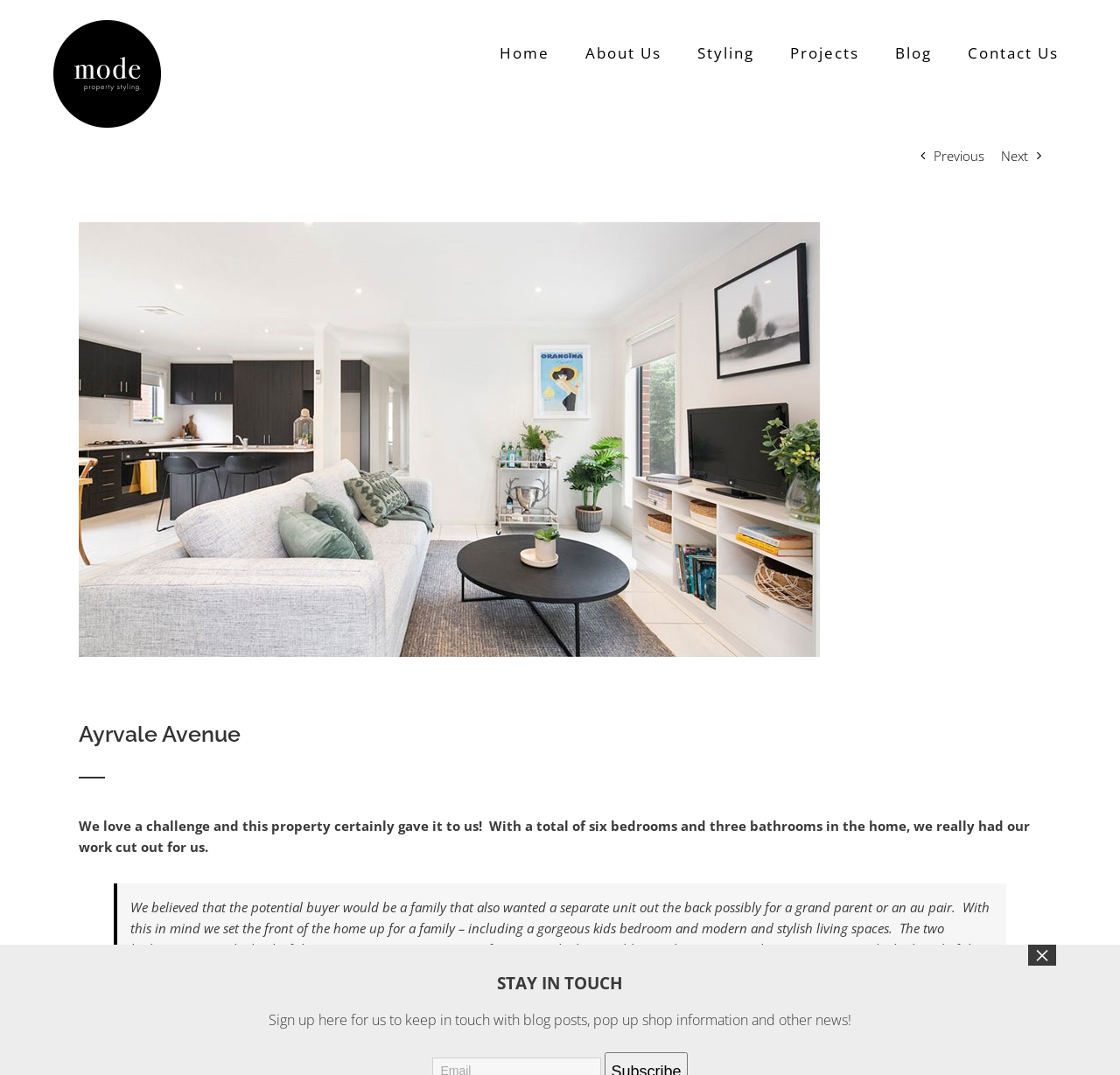Locate the bounding box coordinates of the area to click to fulfill this instruction: "Click Mode Property Styling Ballarat Logo". The bounding box should be presented as four float numbers between 0 and 1, in the order [left, top, right, bottom].

[0.047, 0.017, 0.145, 0.121]